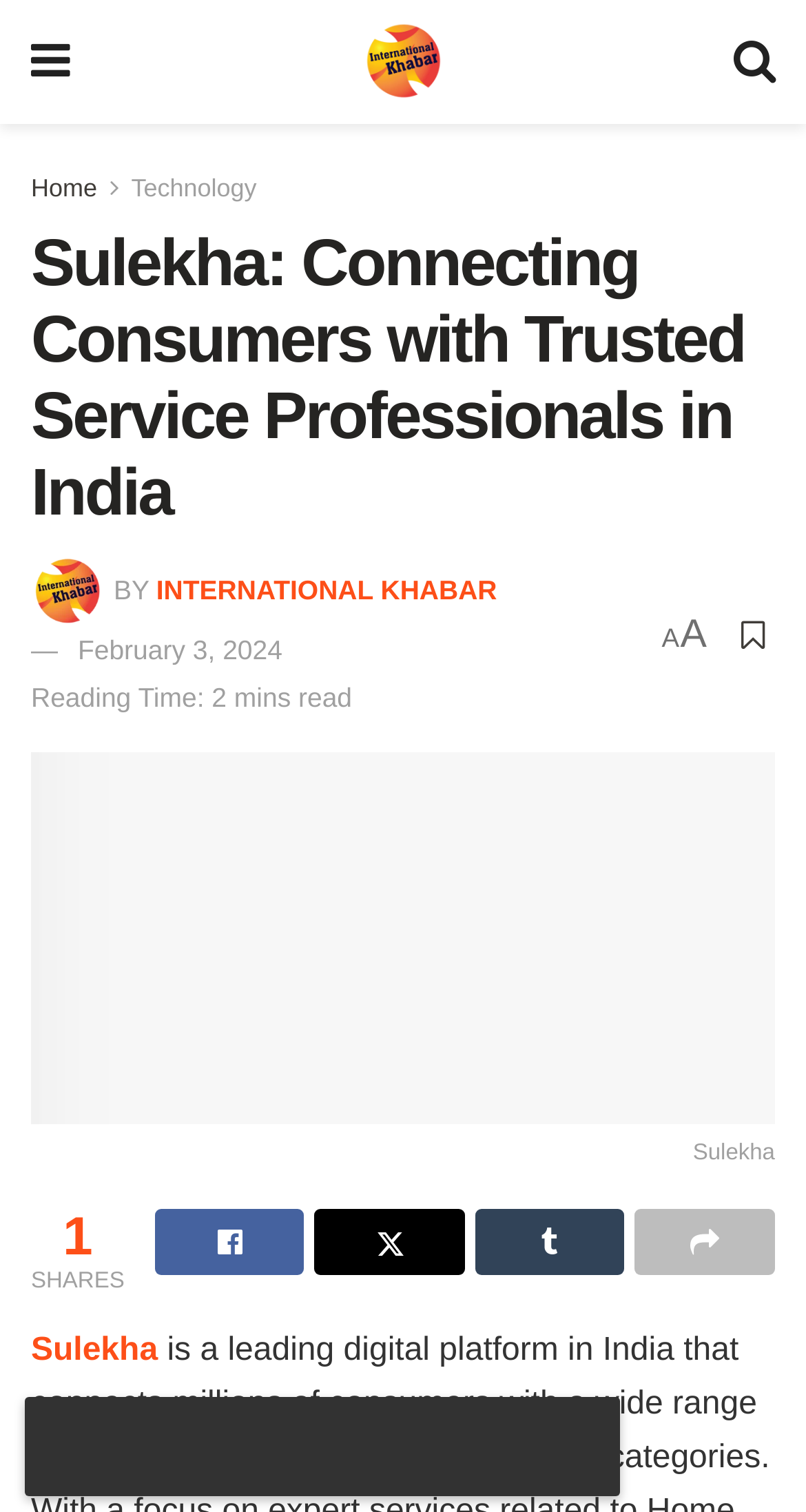Create an elaborate caption that covers all aspects of the webpage.

The webpage appears to be the homepage of Sulekha, a digital platform that connects consumers with service professionals in India. At the top left corner, there is a link with a Facebook icon, followed by a link to "International Khabar" with an accompanying image. On the top right corner, there is a link with a search icon.

Below the top section, there is a main heading that reads "Sulekha: Connecting Consumers with Trusted Service Professionals in India". Underneath the heading, there is a row of links to different categories, including "Home" and "Technology".

The main content of the page features an article with an image on the left side, titled "International Khabar". The article has a byline, a date "February 3, 2024", and a reading time of "2 mins read". There are also social media sharing links and a comment count indicator on the right side of the article.

Below the article, there is a large banner with a link to "Sulekha Sulekha" and an accompanying image that takes up most of the width of the page. At the bottom of the page, there are several links to social media platforms, including Facebook, Twitter, and LinkedIn, as well as a link to "Sulekha" again.